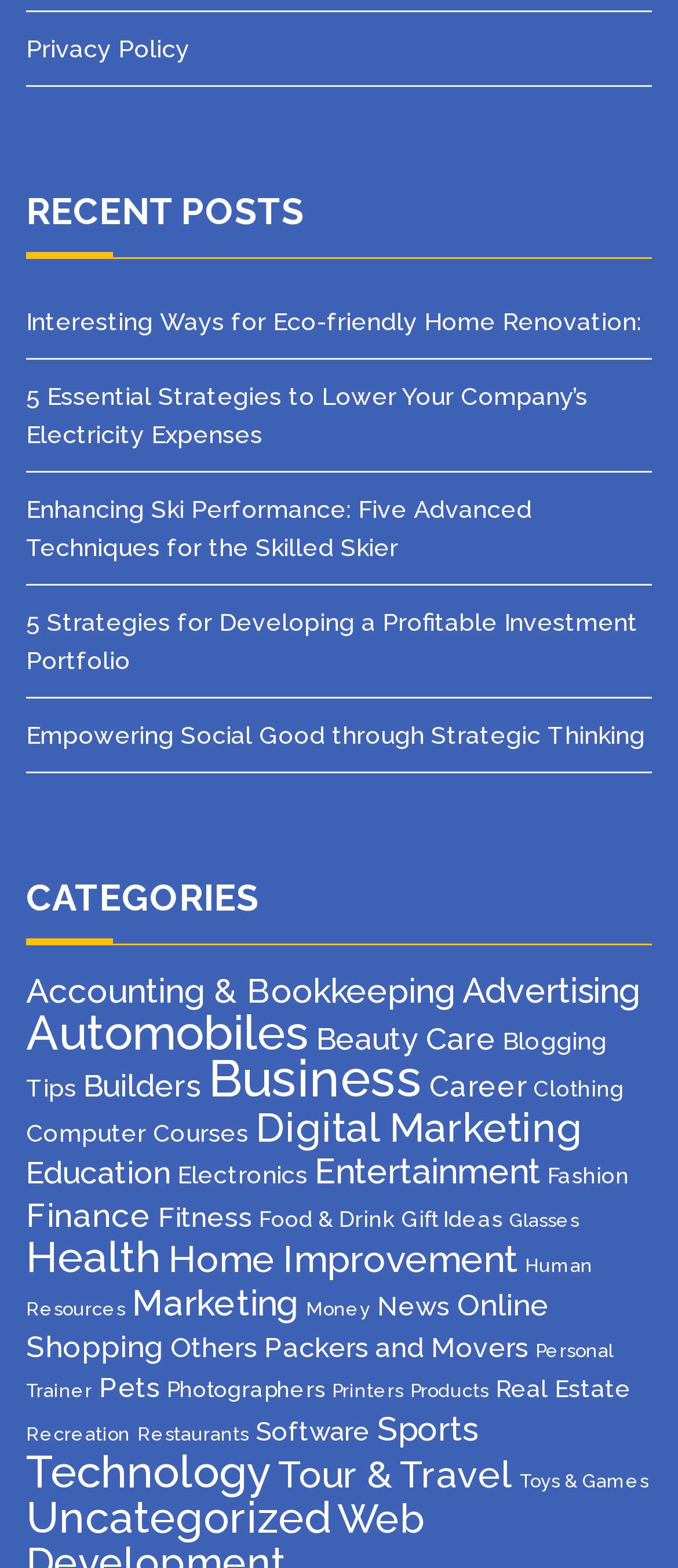Pinpoint the bounding box coordinates of the clickable element to carry out the following instruction: "Leave a reply."

None